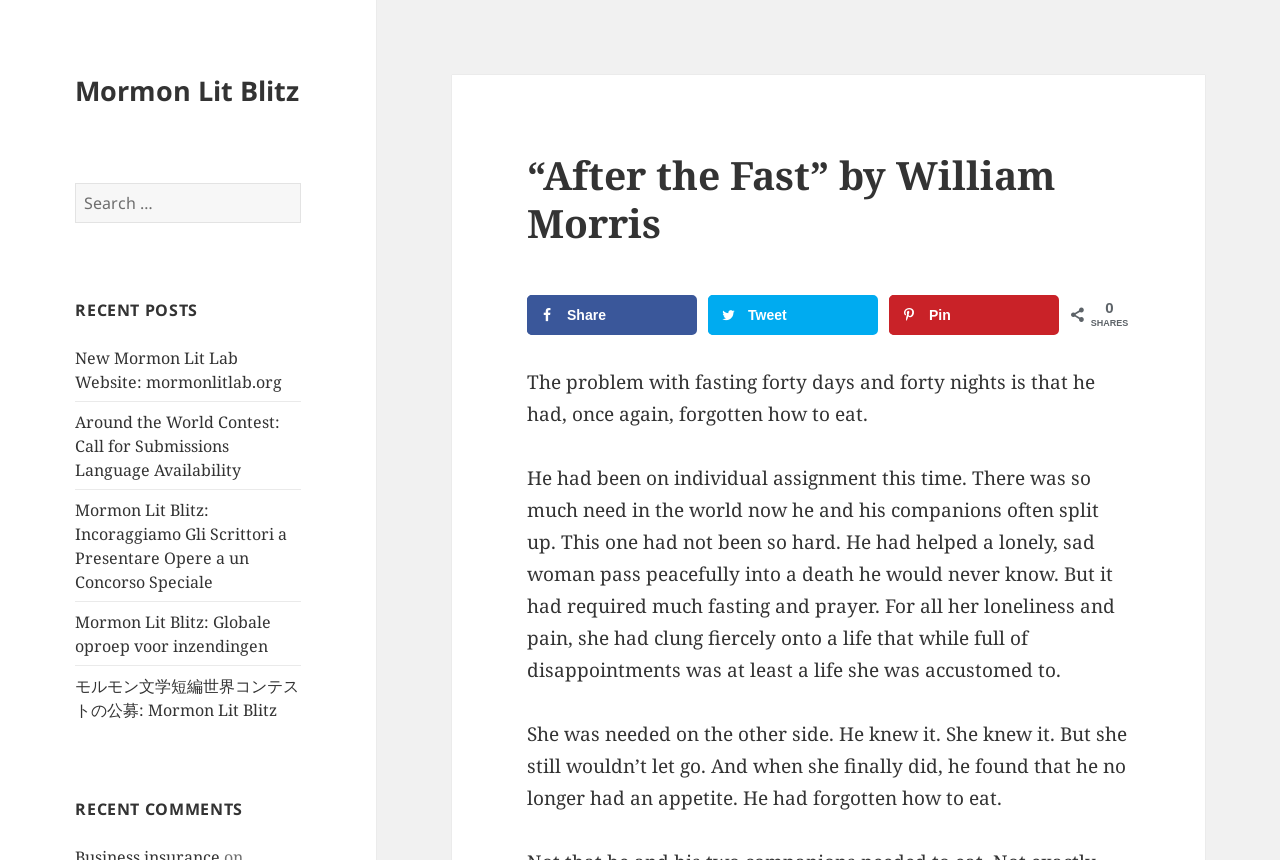Identify the headline of the webpage and generate its text content.

“After the Fast” by William Morris